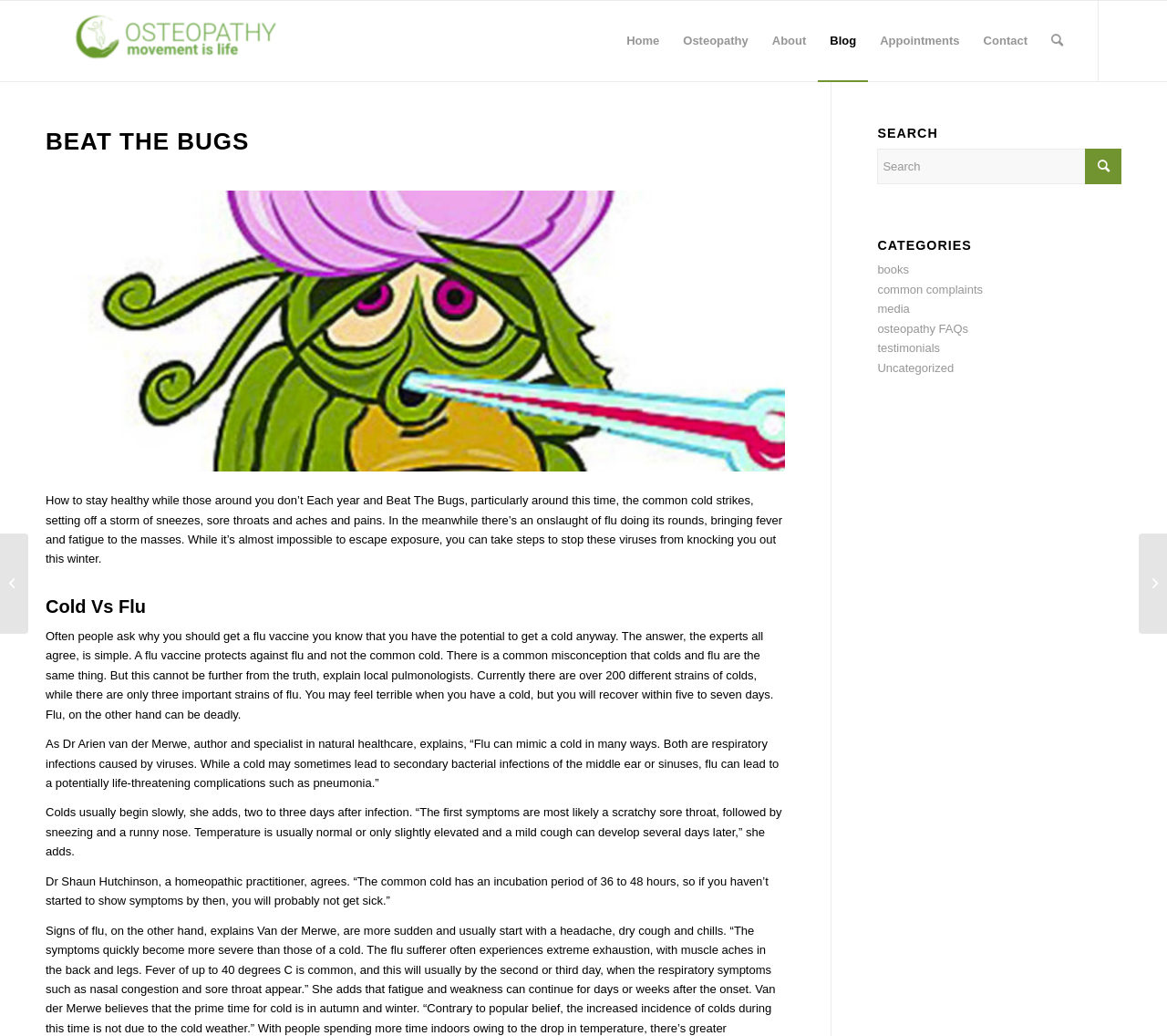Identify the bounding box coordinates for the UI element mentioned here: "name="s" placeholder="Search"". Provide the coordinates as four float values between 0 and 1, i.e., [left, top, right, bottom].

[0.752, 0.143, 0.961, 0.178]